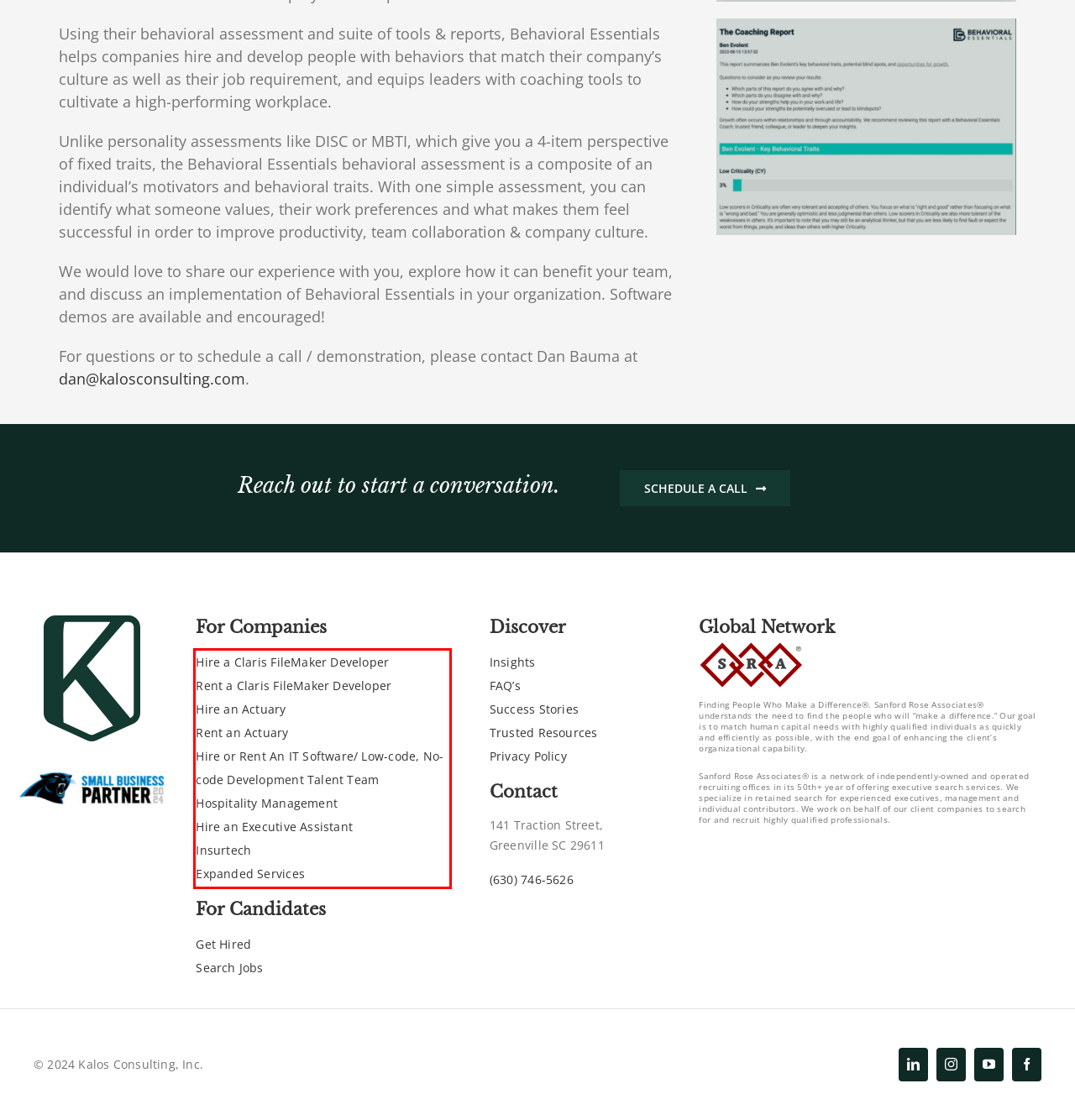Please look at the webpage screenshot and extract the text enclosed by the red bounding box.

Hire a Claris FileMaker Developer Rent a Claris FileMaker Developer Hire an Actuary Rent an Actuary Hire or Rent An IT Software/ Low-code, No-code Development Talent Team Hospitality Management Hire an Executive Assistant Insurtech Expanded Services